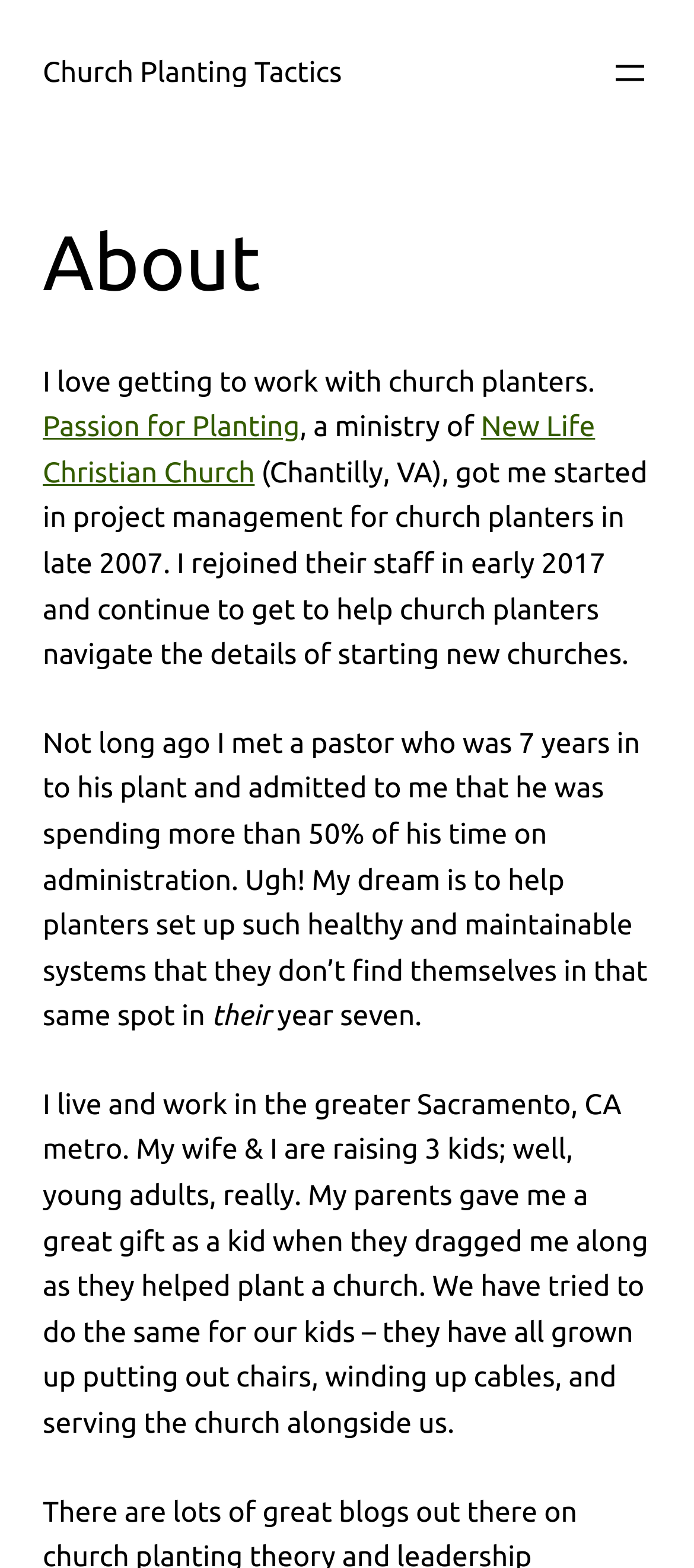Please determine the bounding box coordinates for the element with the description: "Twitter".

None